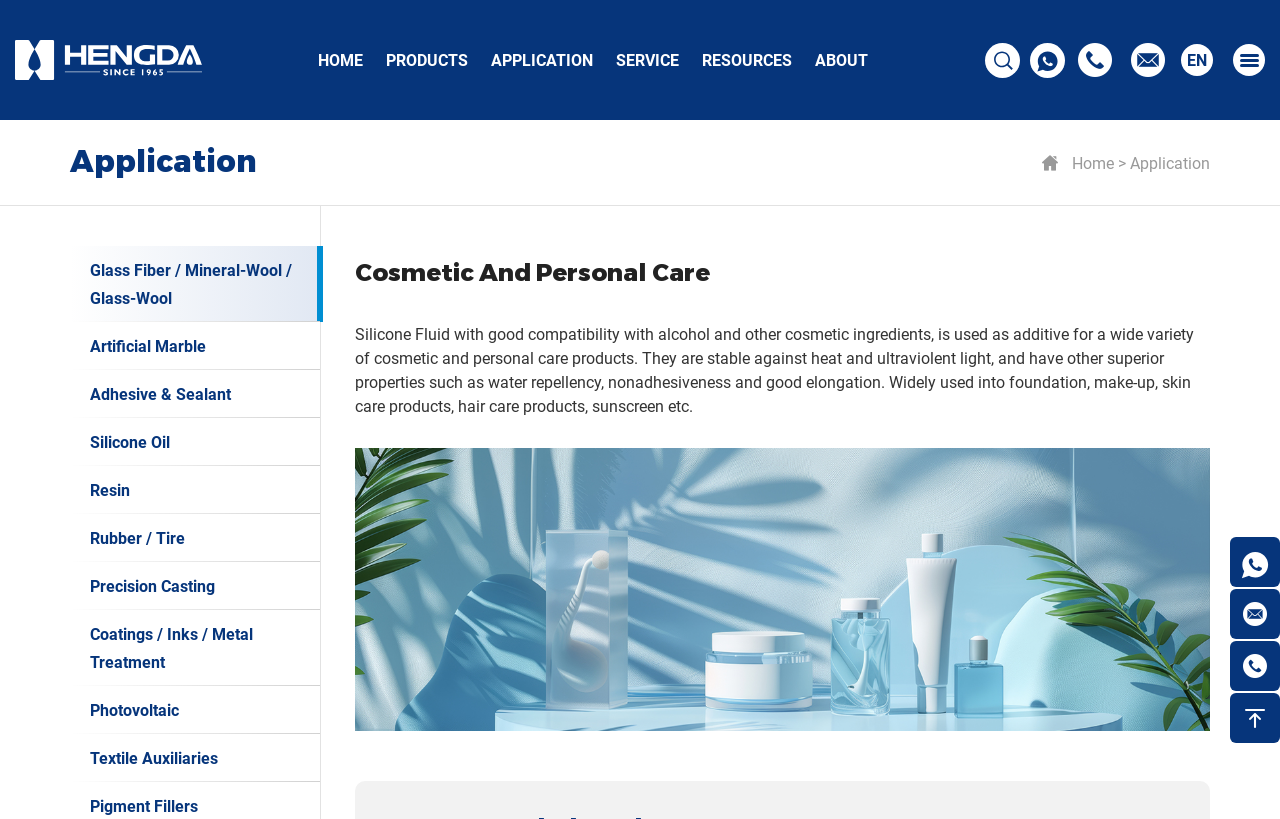Could you provide the bounding box coordinates for the portion of the screen to click to complete this instruction: "Click the Silicone Oil link"?

[0.055, 0.51, 0.25, 0.569]